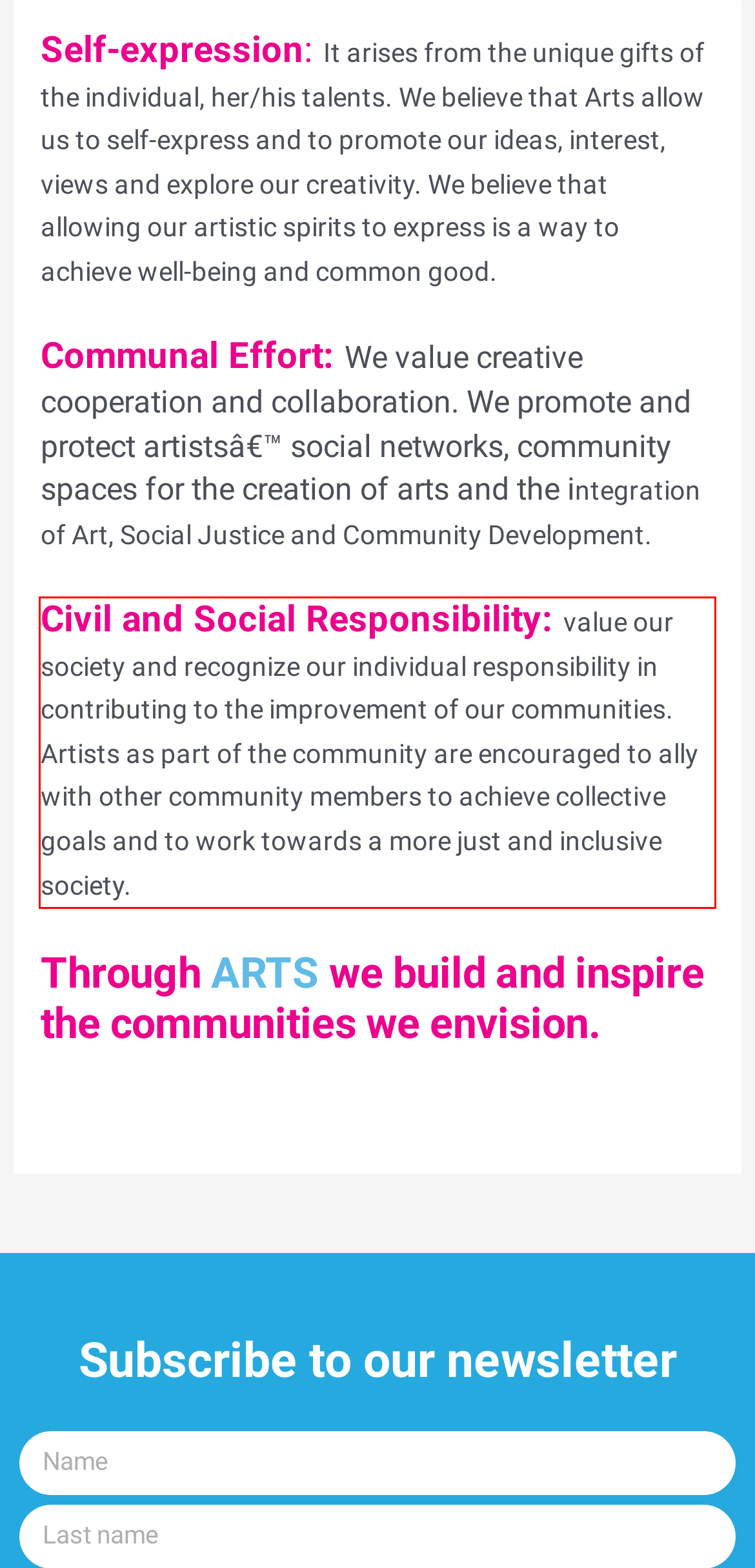You are looking at a screenshot of a webpage with a red rectangle bounding box. Use OCR to identify and extract the text content found inside this red bounding box.

Civil and Social Responsibility: value our society and recognize our individual responsibility in contributing to the improvement of our communities. Artists as part of the community are encouraged to ally with other community members to achieve collective goals and to work towards a more just and inclusive society.